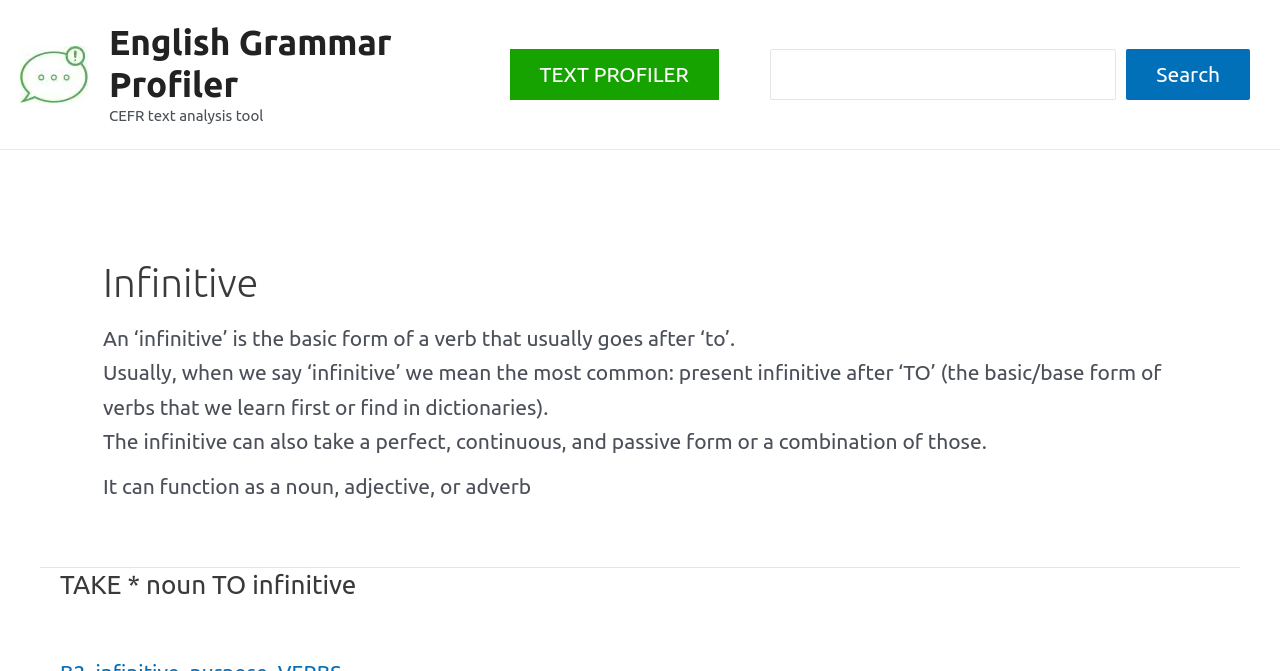For the following element description, predict the bounding box coordinates in the format (top-left x, top-left y, bottom-right x, bottom-right y). All values should be floating point numbers between 0 and 1. Description: Search

[0.88, 0.073, 0.977, 0.149]